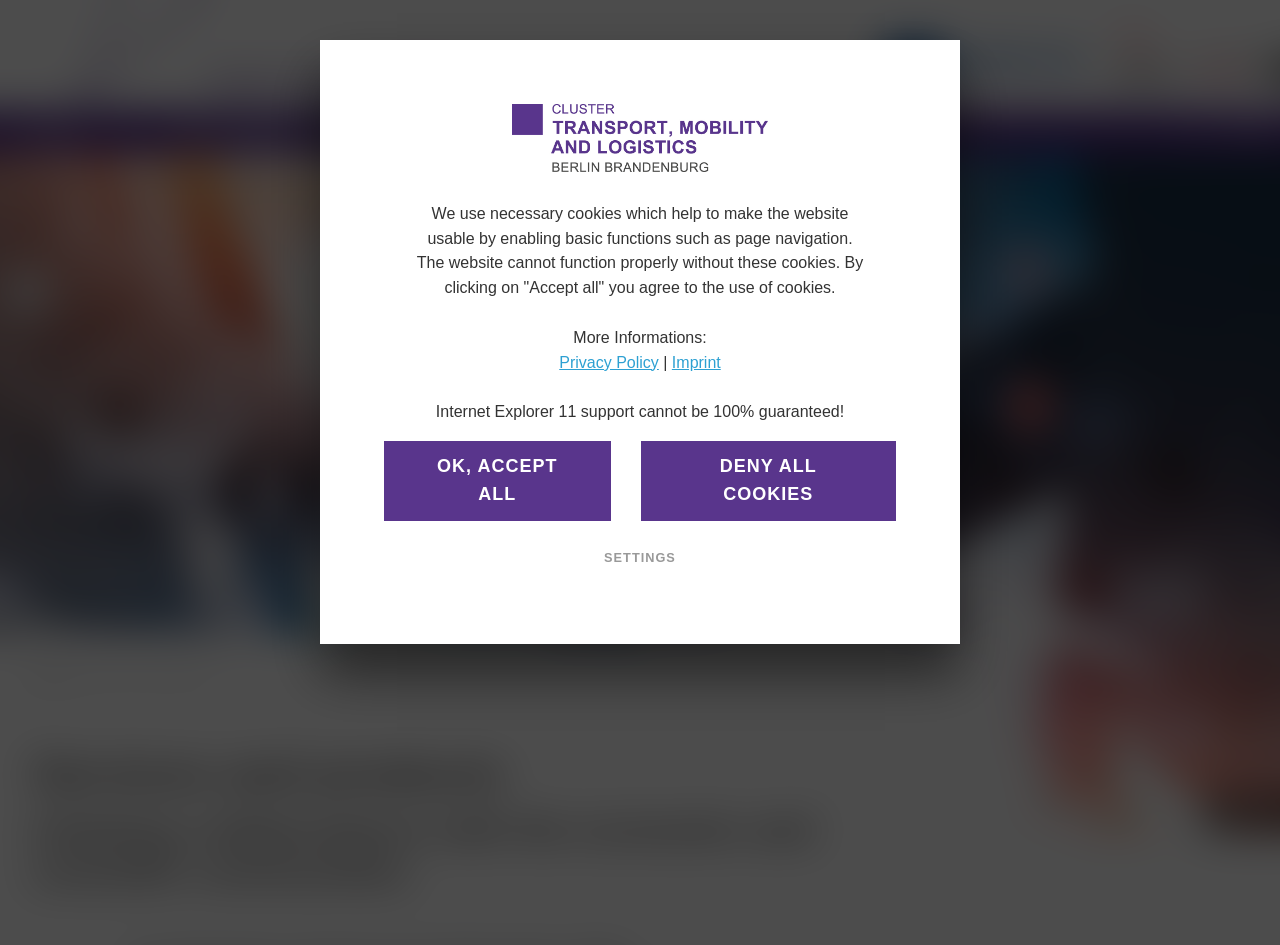How many languages can the website be displayed in?
Based on the screenshot, give a detailed explanation to answer the question.

The website can be displayed in two languages, German and English, as indicated by the 'DE' and 'EN' links at the top right corner of the webpage.